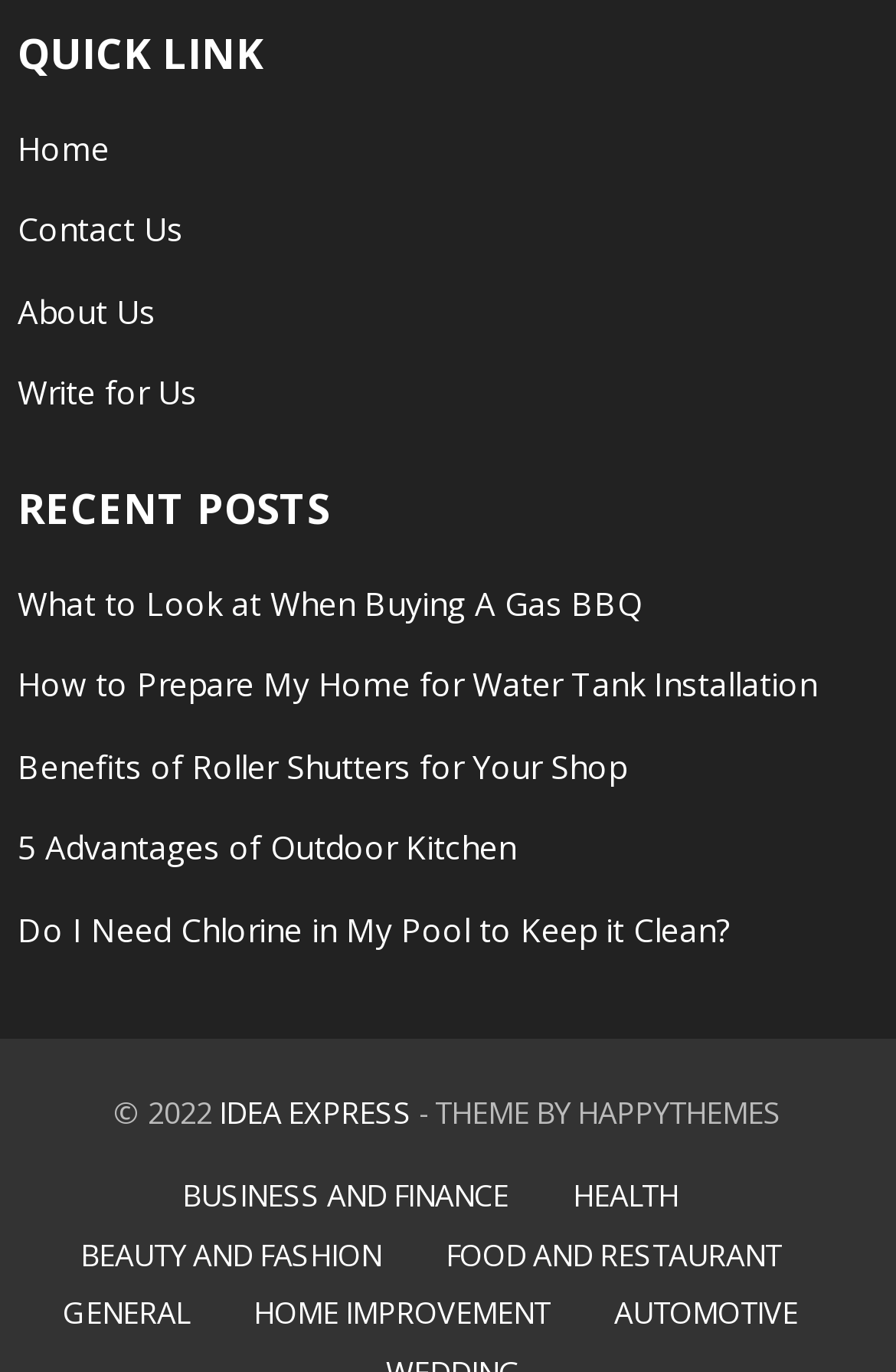What is the last link in the 'RECENT POSTS' section?
Craft a detailed and extensive response to the question.

I looked at the links under the 'RECENT POSTS' heading and found the last link to be 'Do I Need Chlorine in My Pool to Keep it Clean?'.